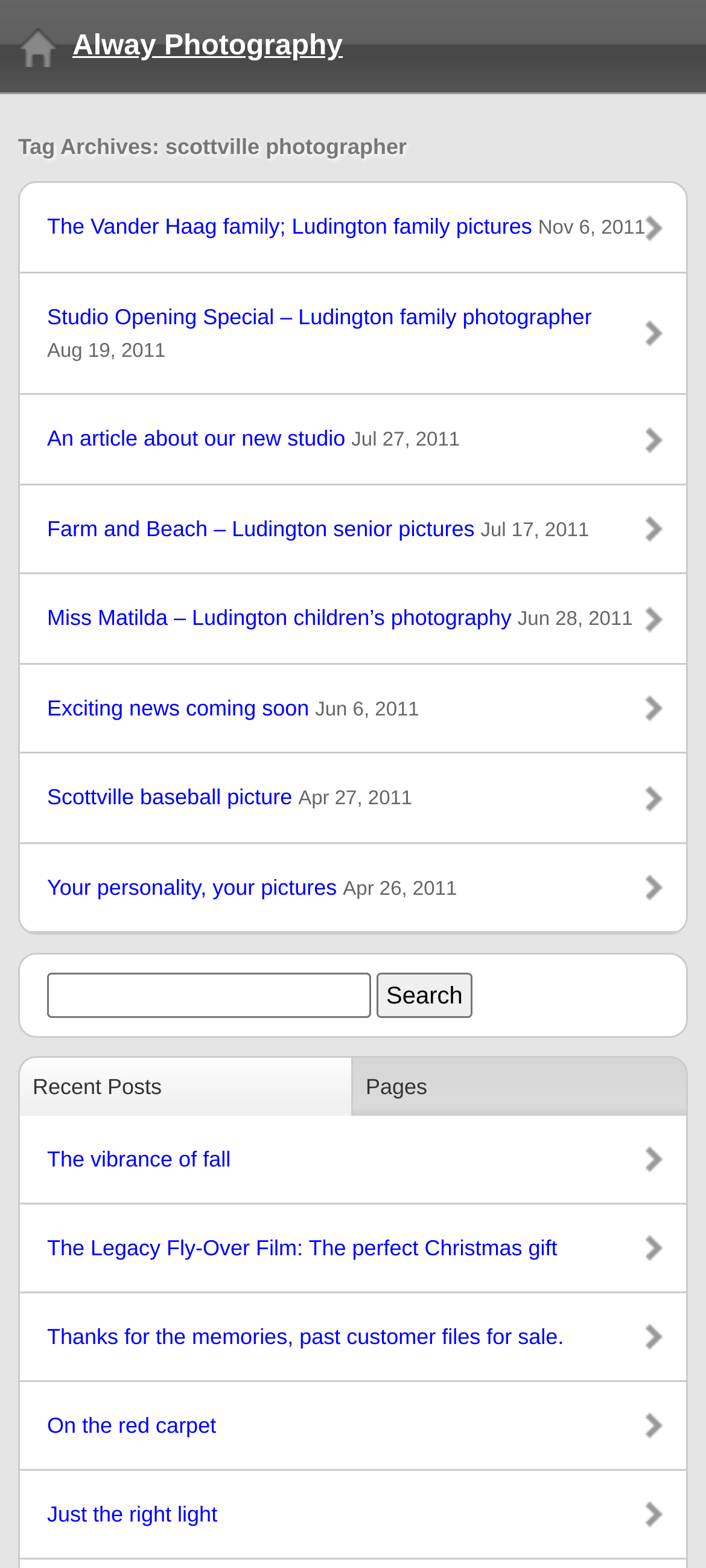Identify the bounding box coordinates for the element you need to click to achieve the following task: "search for something". Provide the bounding box coordinates as four float numbers between 0 and 1, in the form [left, top, right, bottom].

[0.067, 0.621, 0.526, 0.649]